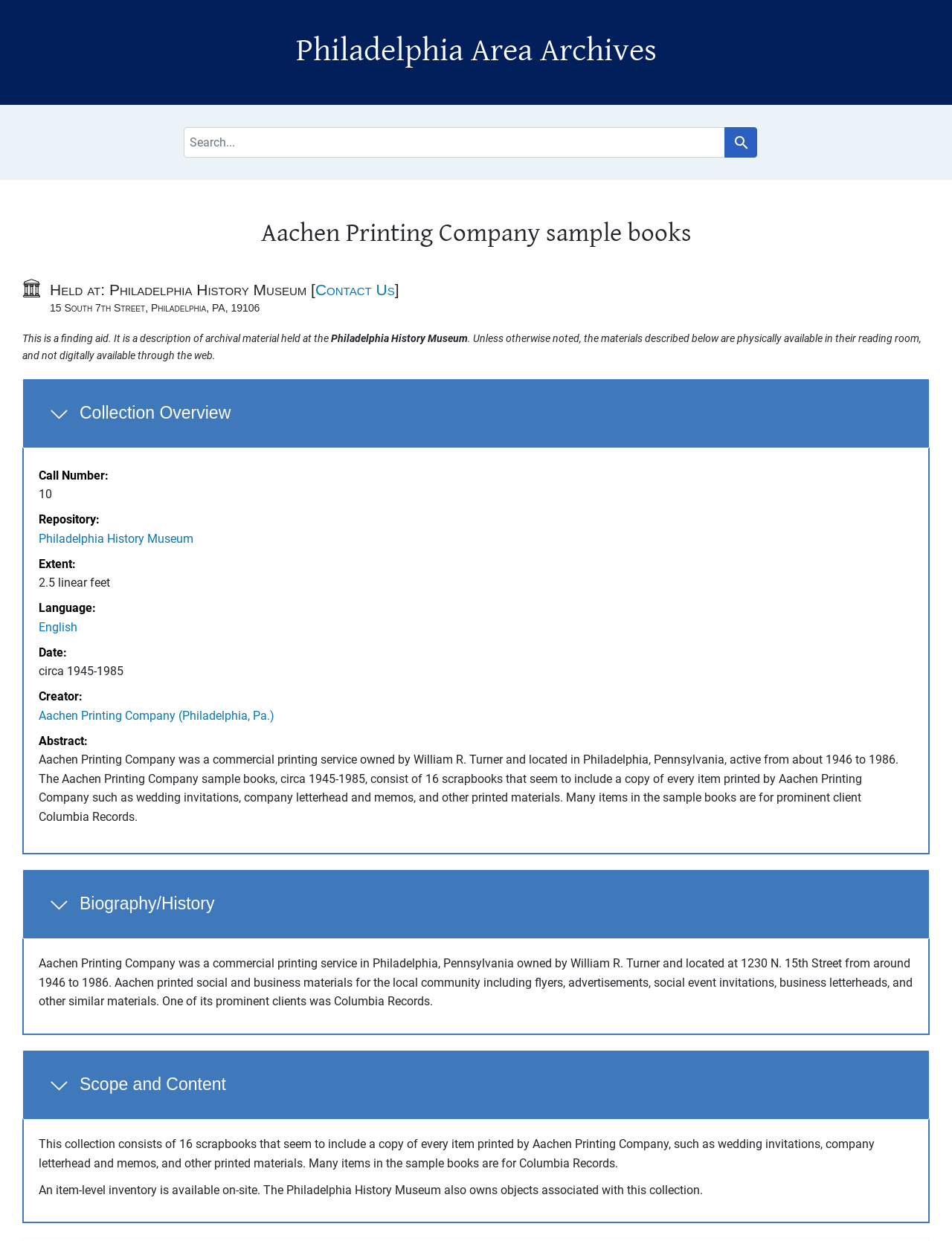Illustrate the webpage's structure and main components comprehensively.

This webpage is about the Aachen Printing Company sample books archived at the Philadelphia Area Archives. At the top, there are two links, "Skip to search" and "Skip to main content", followed by a heading that reads "Philadelphia Area Archives". Below this, there is a navigation section labeled "Search" with a search bar and a button. 

The main content of the page is divided into sections. The first section is headed "Aachen Printing Company sample books" and provides an overview of the collection. It includes a description list with terms such as "Call Number", "Repository", "Extent", "Language", "Date", "Creator", and "Abstract", each with corresponding details. The abstract describes the Aachen Printing Company as a commercial printing service in Philadelphia, active from around 1946 to 1986, and the sample books as containing a copy of every item printed by the company.

Below this section, there are three more sections: "Biography/History", "Scope and Content", and "Notifications". The "Biography/History" section provides a brief history of the Aachen Printing Company, while the "Scope and Content" section describes the contents of the collection. The "Notifications" section appears to be empty.

Throughout the page, there are several links to related resources, such as the Philadelphia History Museum and Columbia Records. The page also includes contact information for the Philadelphia History Museum.